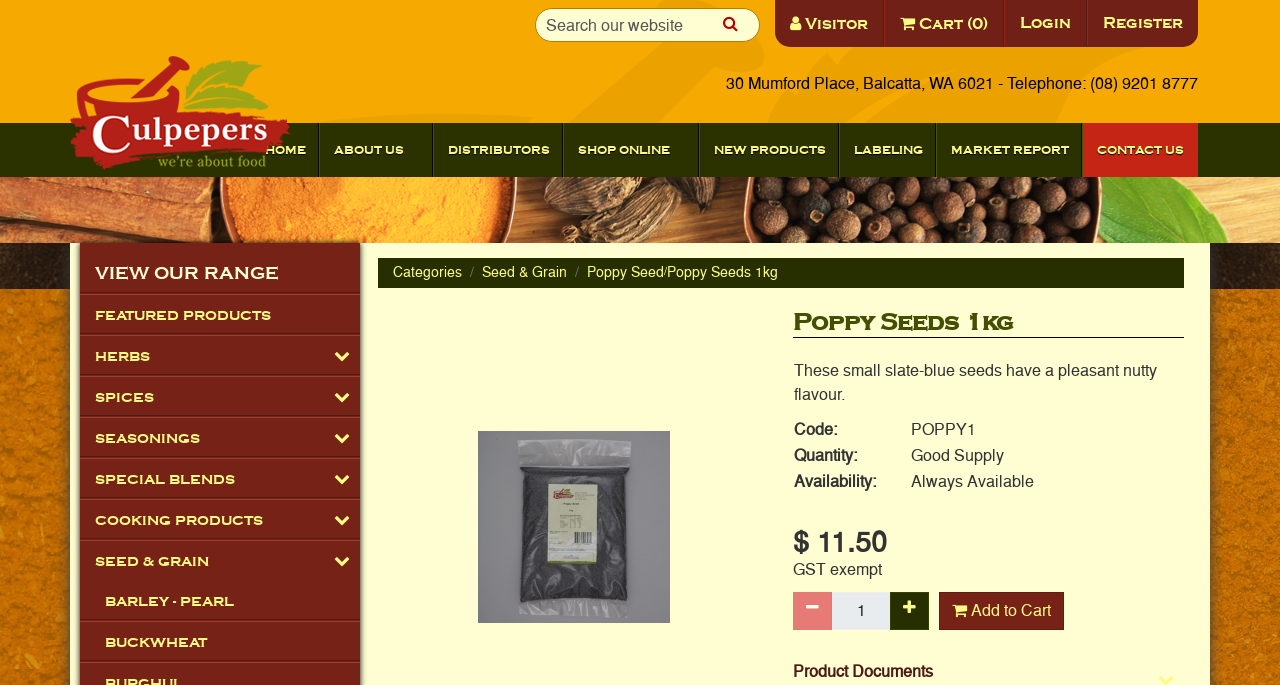Explain the webpage in detail.

The webpage is titled "Poppy Seed" and appears to be an e-commerce website. At the top, there are four links: "Visitor", "Cart (0)", "Login", and "Register", aligned horizontally. Below these links, there is a search bar with a placeholder text "Search our website". 

To the left of the search bar, there is a company address and phone number. Below this, there is a logo image of "Culpepers" with a link to the homepage. 

The main navigation menu is located below the logo, with links to "HOME", "ABOUT US", "DISTRIBUTORS", "SHOP ONLINE", "NEW PRODUCTS", "LABELING", "MARKET REPORT", and "CONTACT US". 

Below the navigation menu, there is a large image that spans the entire width of the page, with a heading "VIEW OUR RANGE" on top of it. To the right of the image, there are several links to product categories, including "FEATURED PRODUCTS", "HERBS", "SPICES", "SEASONINGS", "SPECIAL BLENDS", "COOKING PRODUCTS", and "SEED & GRAIN". 

The main content of the page is a product description for "Poppy Seeds 1kg". The product name is displayed in a large font, followed by a table with product details, including a description, code, quantity, and availability. Below the table, there is a call-to-action button to add the product to the cart, along with the price and a quantity input field. 

At the bottom of the page, there is a section titled "Product Documents".